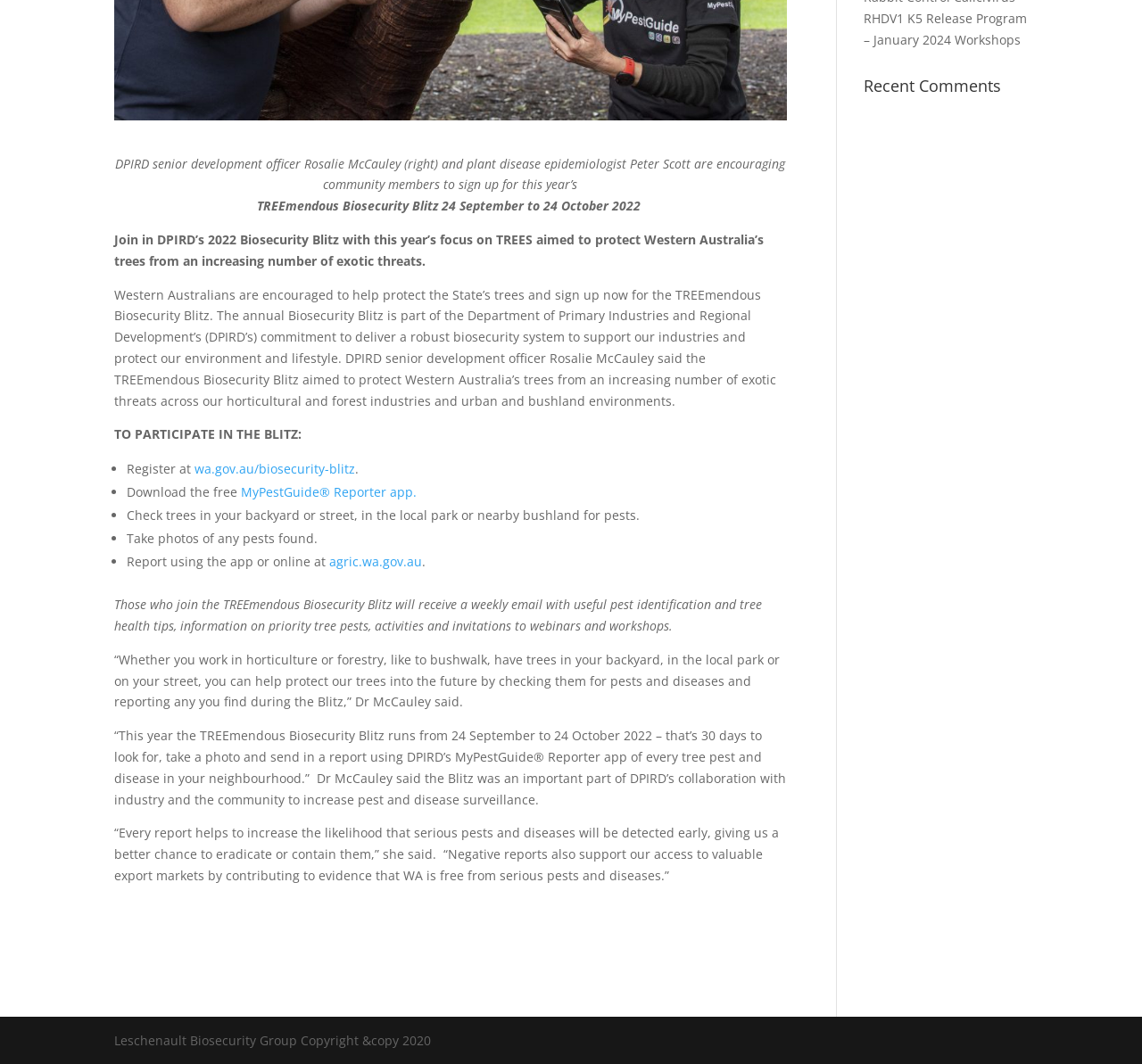Given the webpage screenshot and the description, determine the bounding box coordinates (top-left x, top-left y, bottom-right x, bottom-right y) that define the location of the UI element matching this description: MyPestGuide® Reporter app.

[0.211, 0.454, 0.365, 0.47]